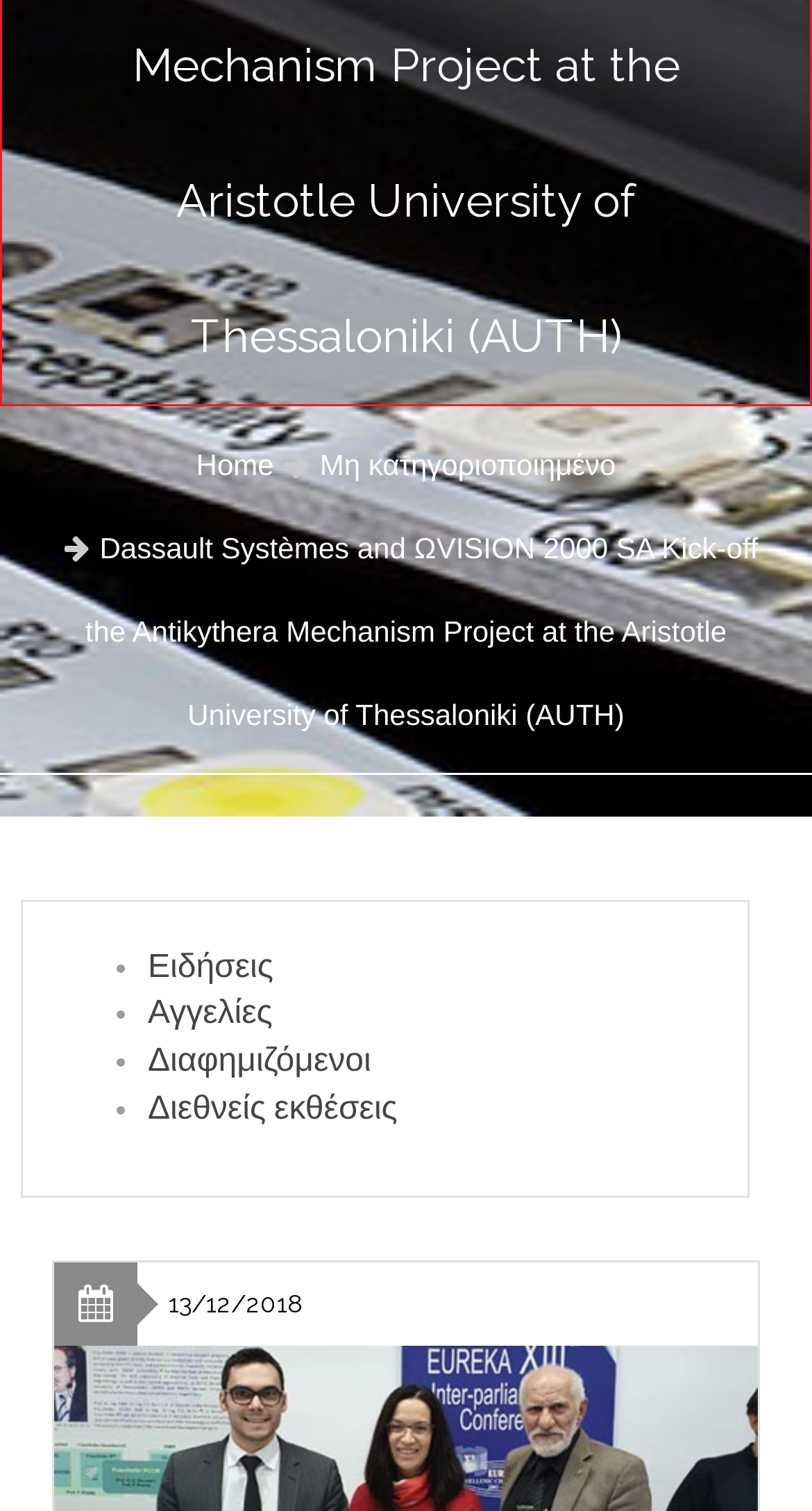What is the first category listed?
Relying on the image, give a concise answer in one word or a brief phrase.

Ειδήσεις